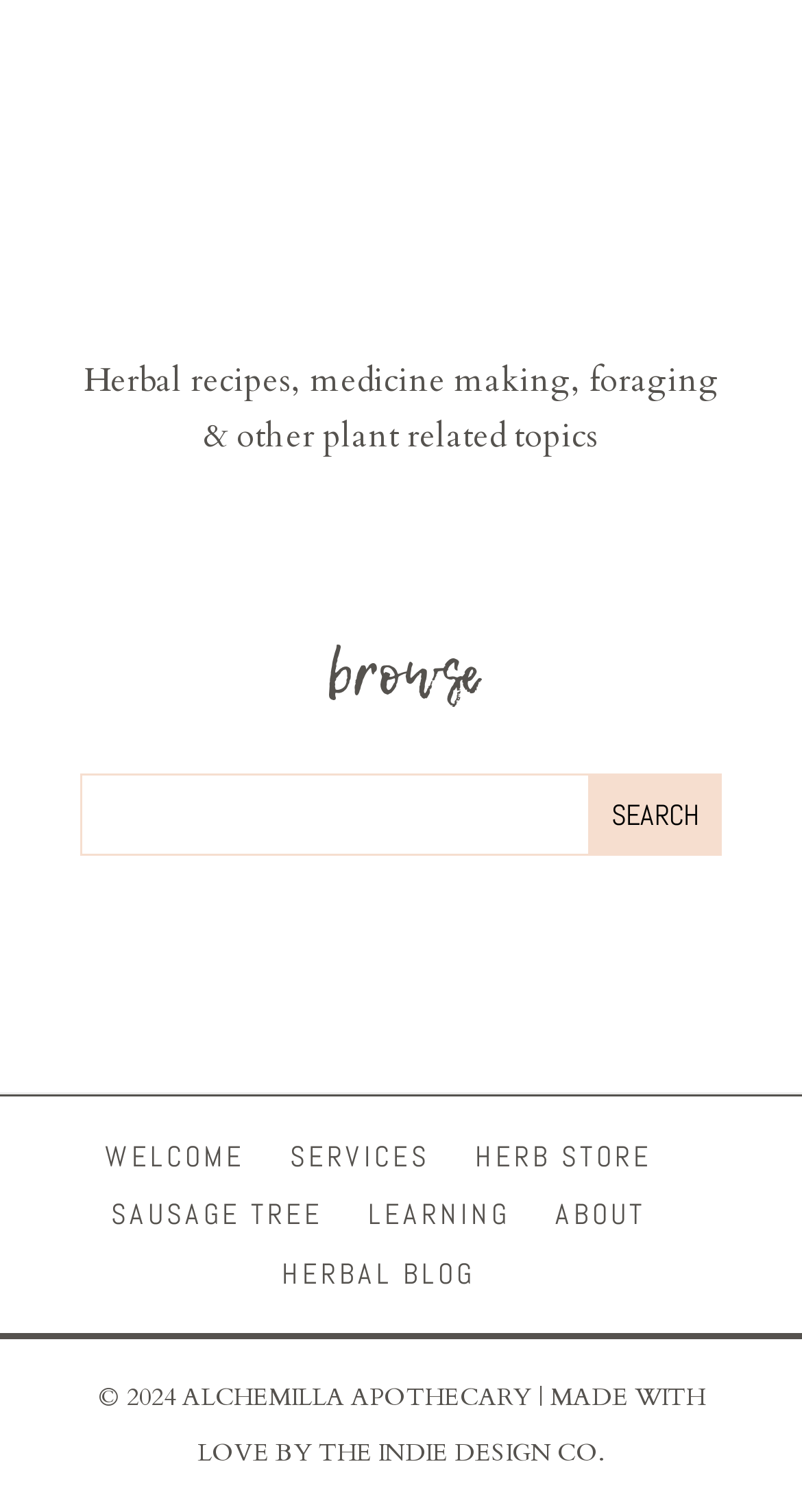Please identify the bounding box coordinates of the element I should click to complete this instruction: 'explore the herb store'. The coordinates should be given as four float numbers between 0 and 1, like this: [left, top, right, bottom].

[0.592, 0.753, 0.813, 0.777]